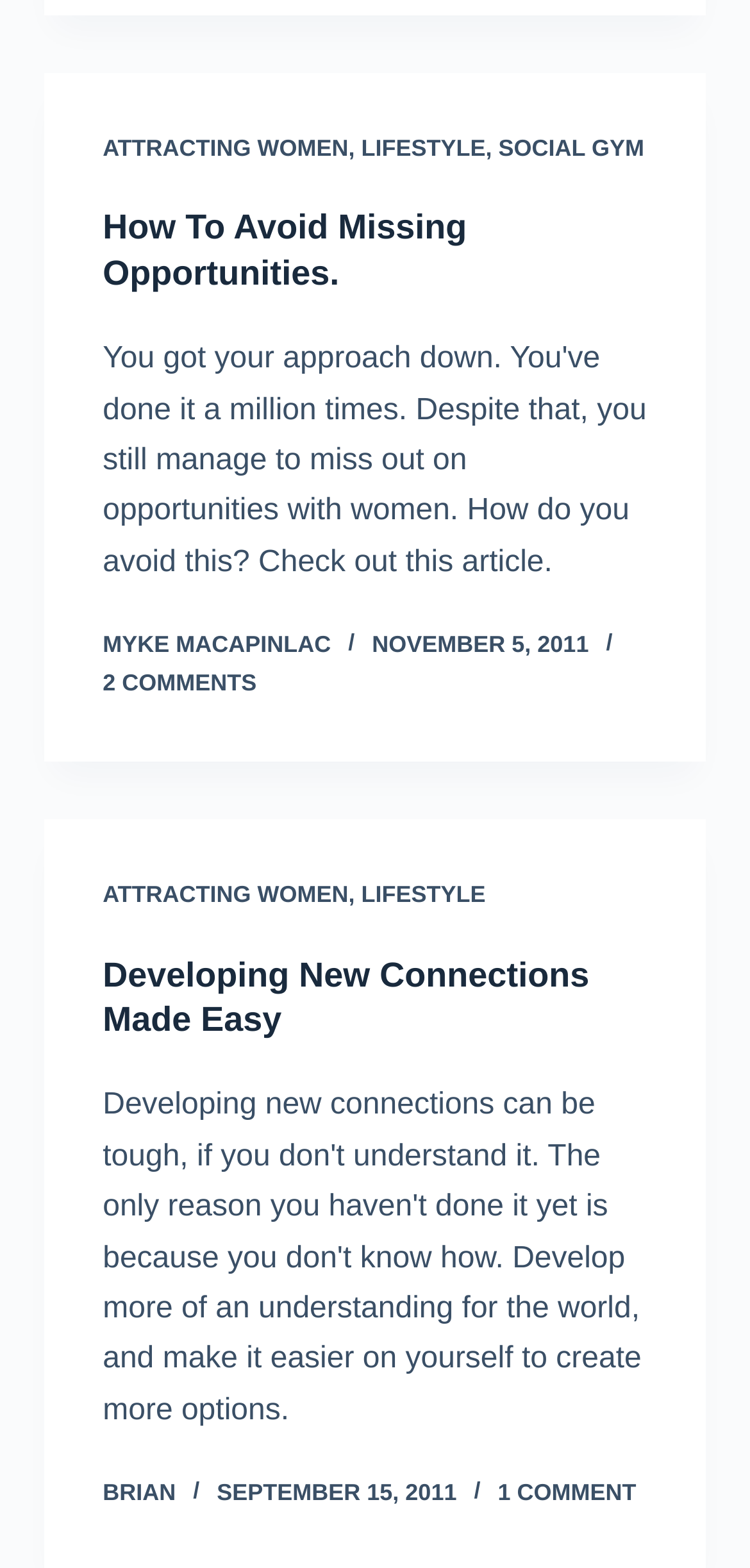Use a single word or phrase to answer the question: Who wrote the article 'Developing New Connections Made Easy'?

BRIAN